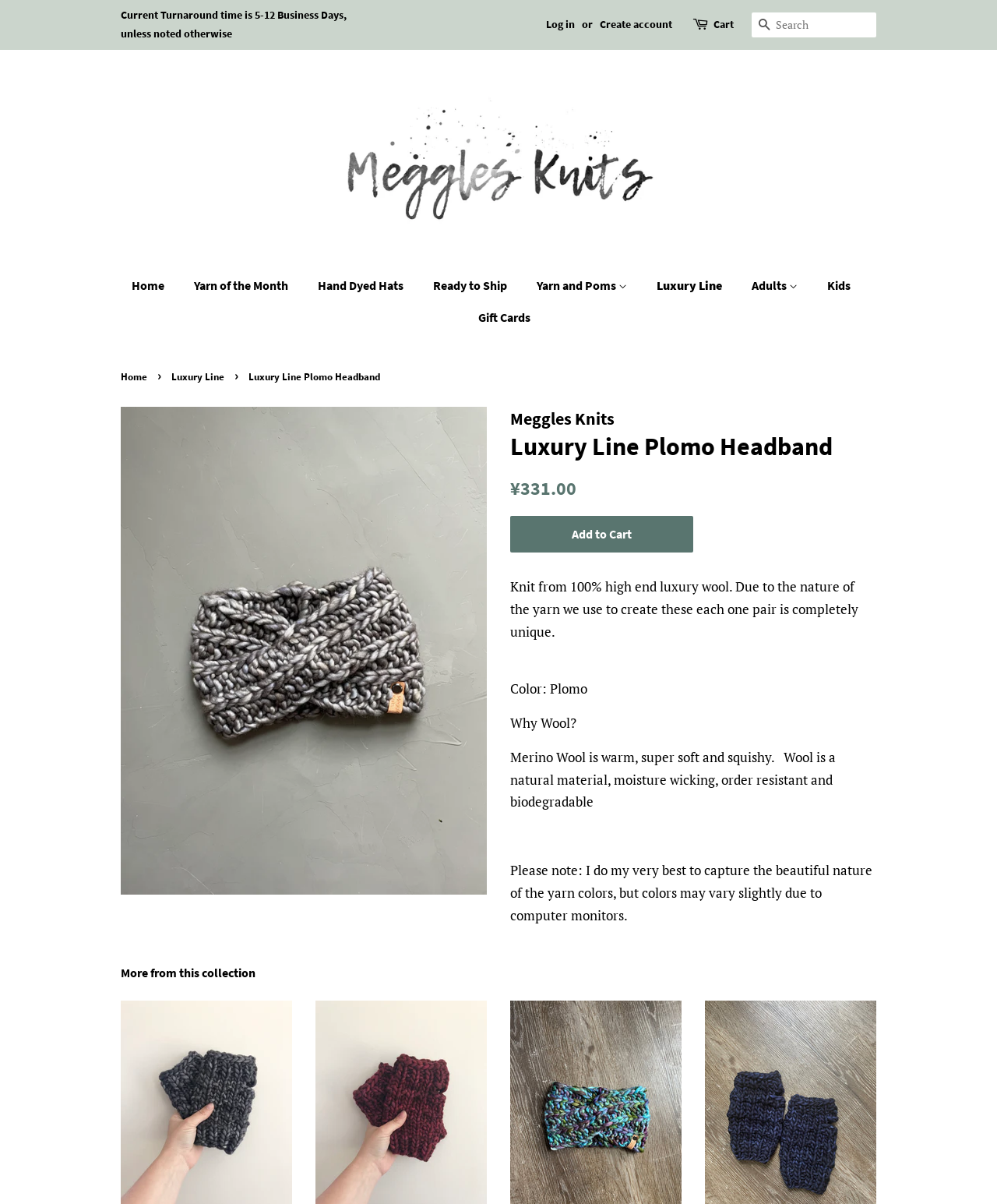Determine the bounding box coordinates for the area that needs to be clicked to fulfill this task: "Search for products". The coordinates must be given as four float numbers between 0 and 1, i.e., [left, top, right, bottom].

[0.754, 0.01, 0.879, 0.031]